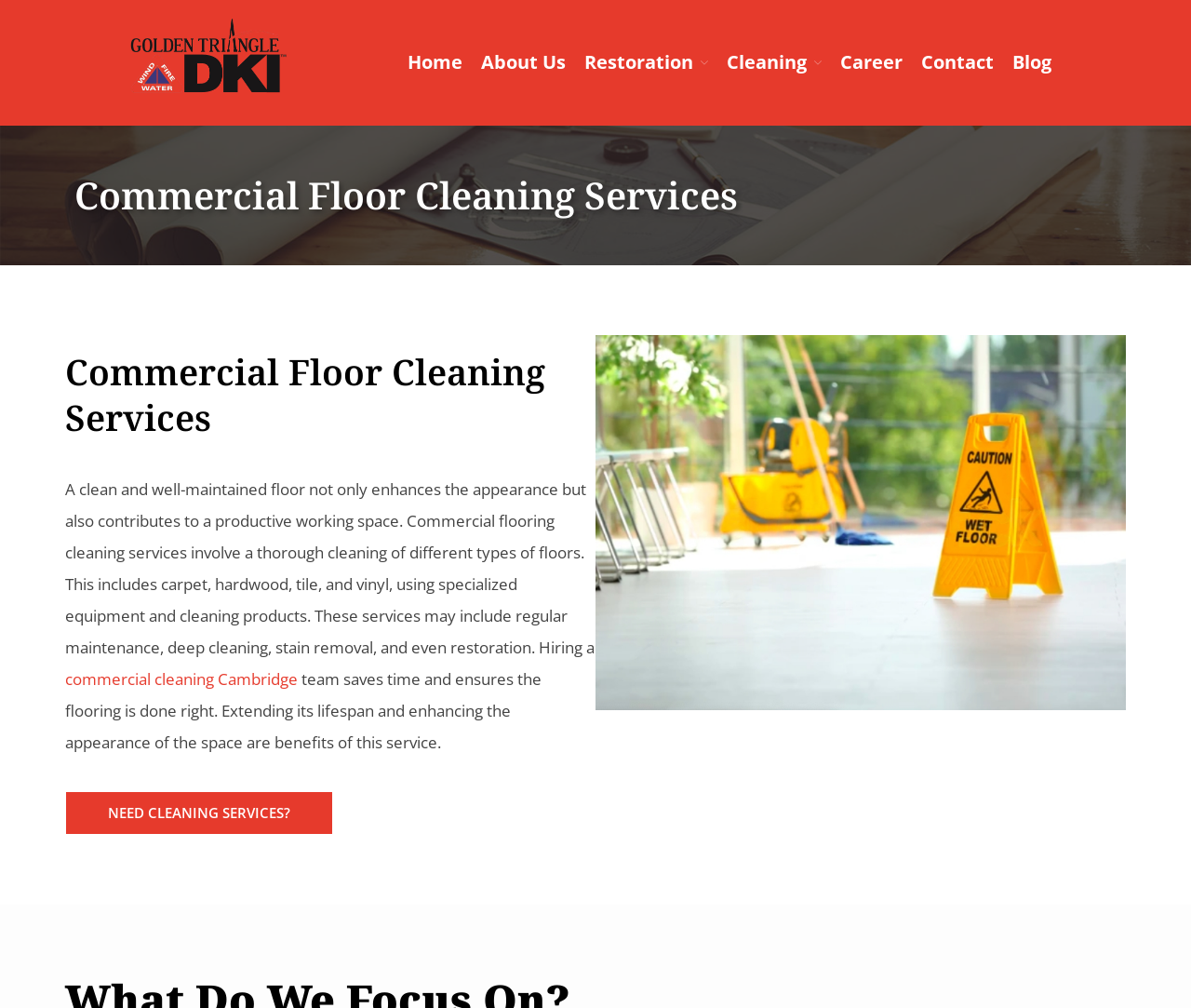Please determine the bounding box coordinates of the element's region to click in order to carry out the following instruction: "Click on 'Commercial Floor Cleaning Services'". The coordinates should be four float numbers between 0 and 1, i.e., [left, top, right, bottom].

[0.832, 0.854, 0.98, 0.916]